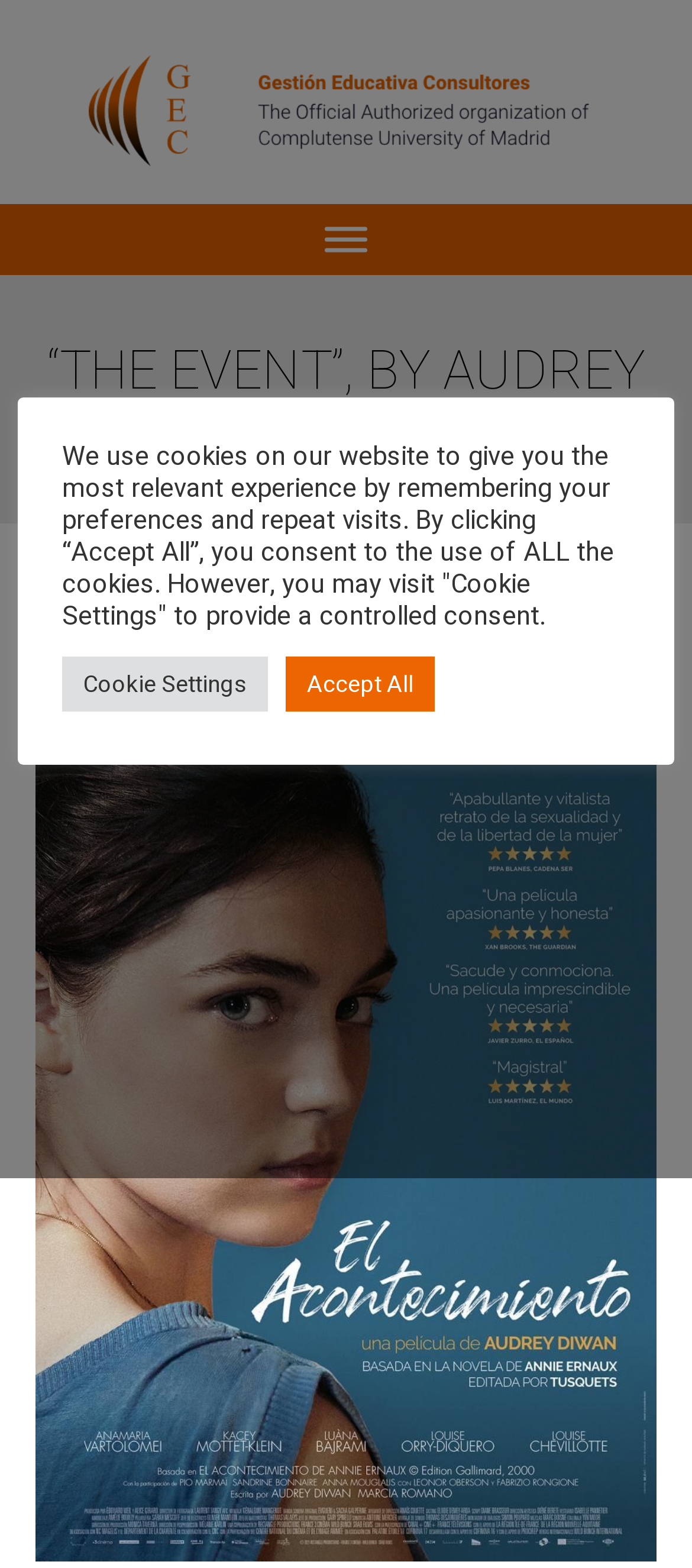Find and provide the bounding box coordinates for the UI element described here: "aria-label="Toggle Menu"". The coordinates should be given as four float numbers between 0 and 1: [left, top, right, bottom].

[0.469, 0.145, 0.531, 0.161]